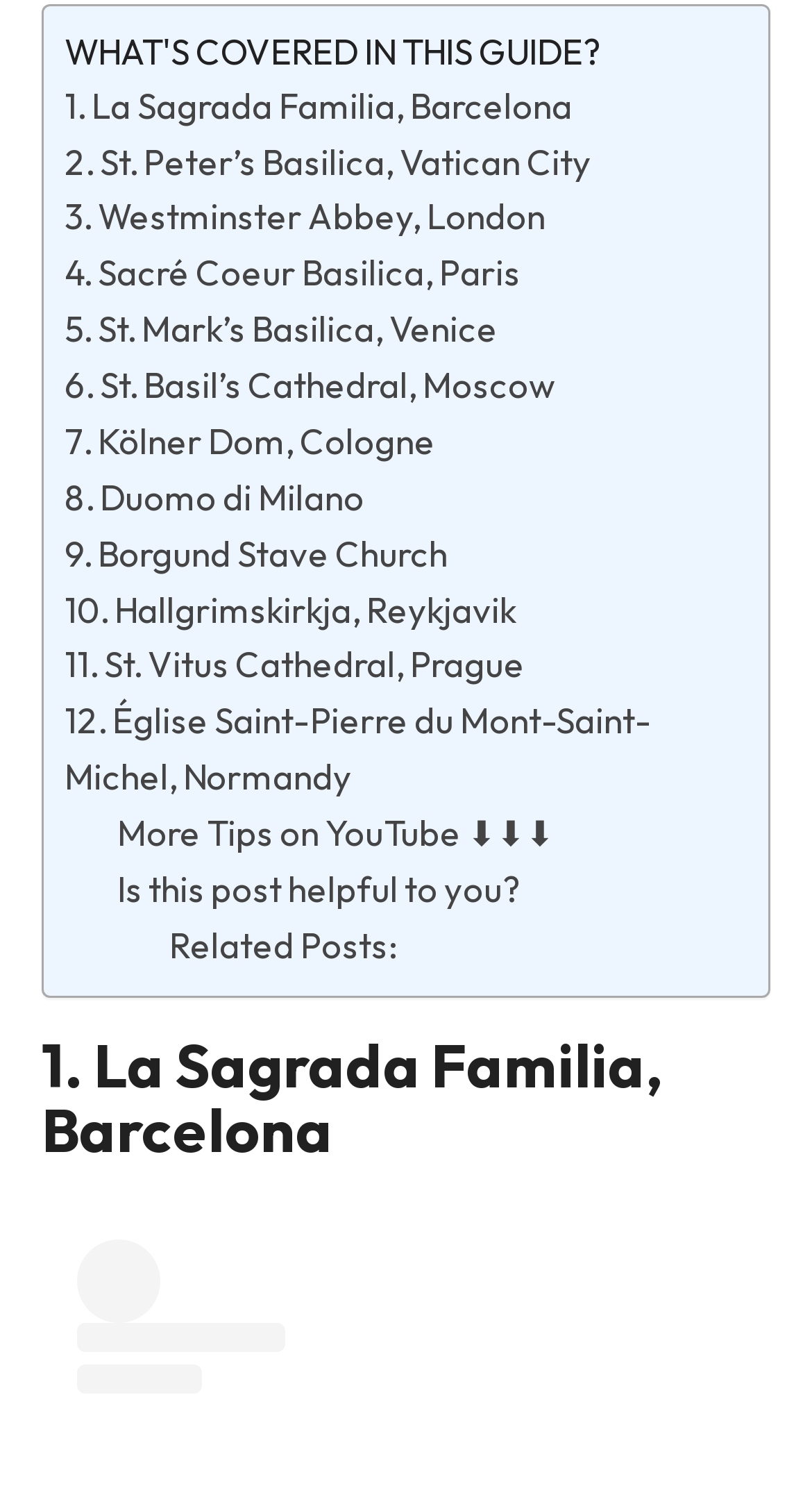Carefully examine the image and provide an in-depth answer to the question: What is the text of the heading that is not a link?

I looked for the heading that is not a link and found that it is '1. La Sagrada Familia, Barcelona', which is a heading element but not a clickable link.